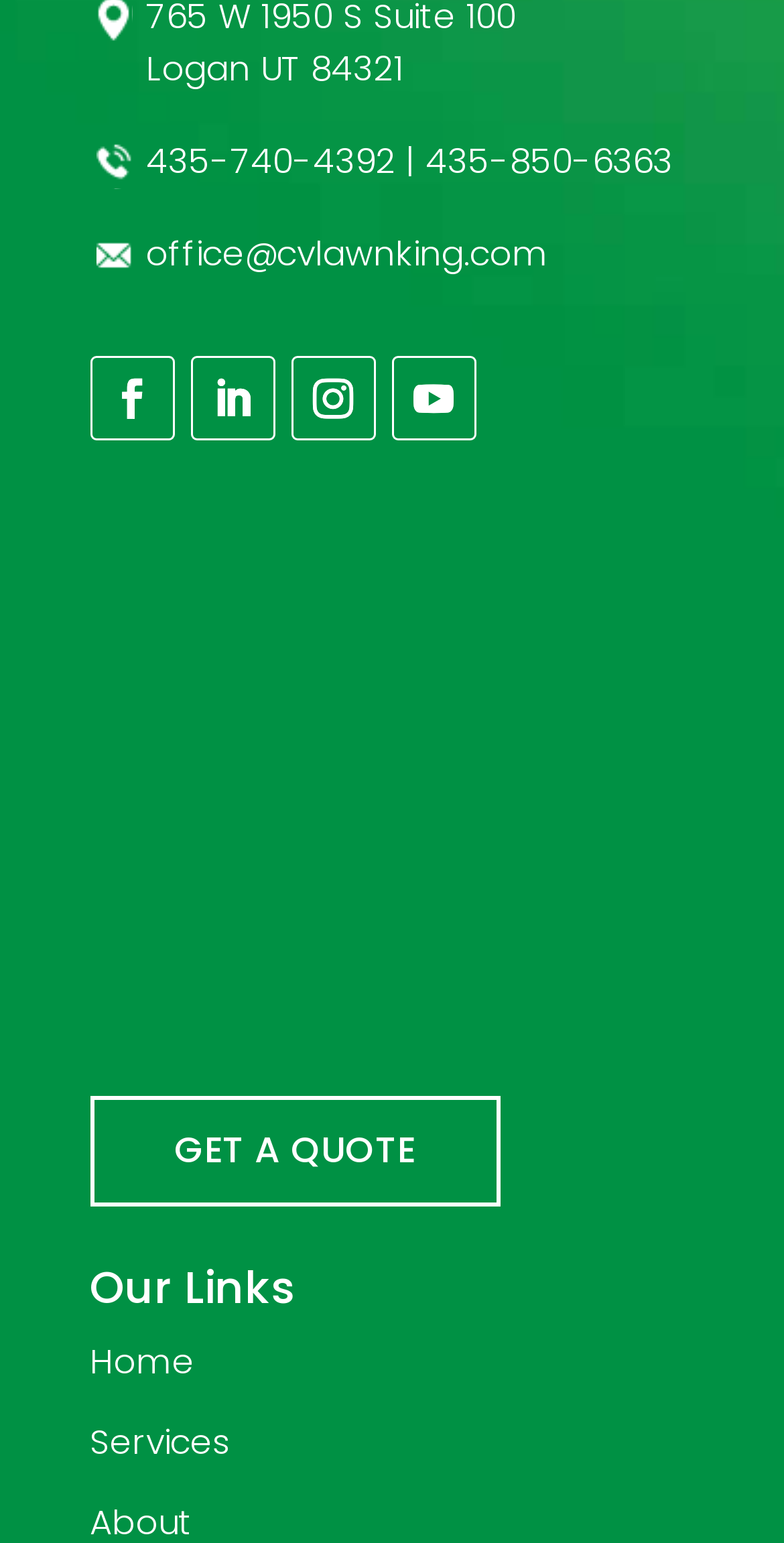Using the description "Get a quote", predict the bounding box of the relevant HTML element.

[0.114, 0.711, 0.637, 0.782]